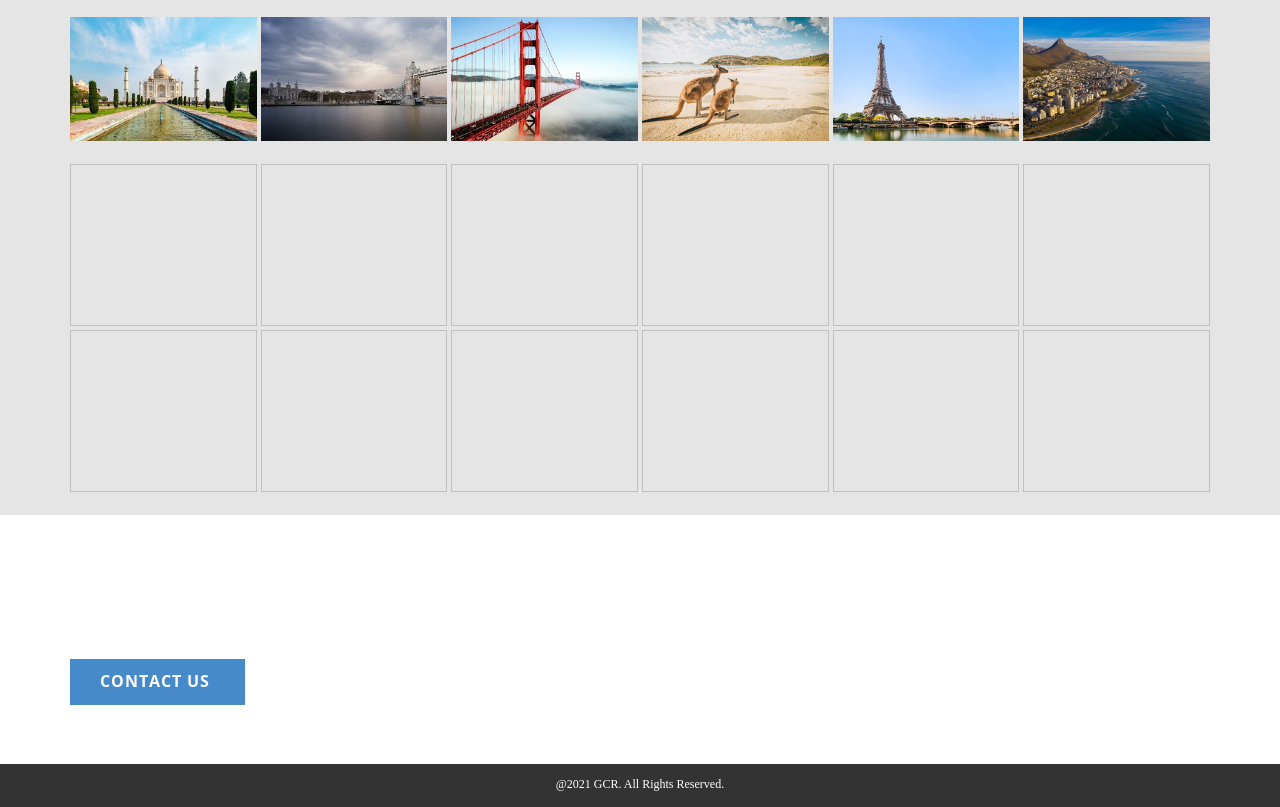How many rows of images are there?
Please look at the screenshot and answer in one word or a short phrase.

2